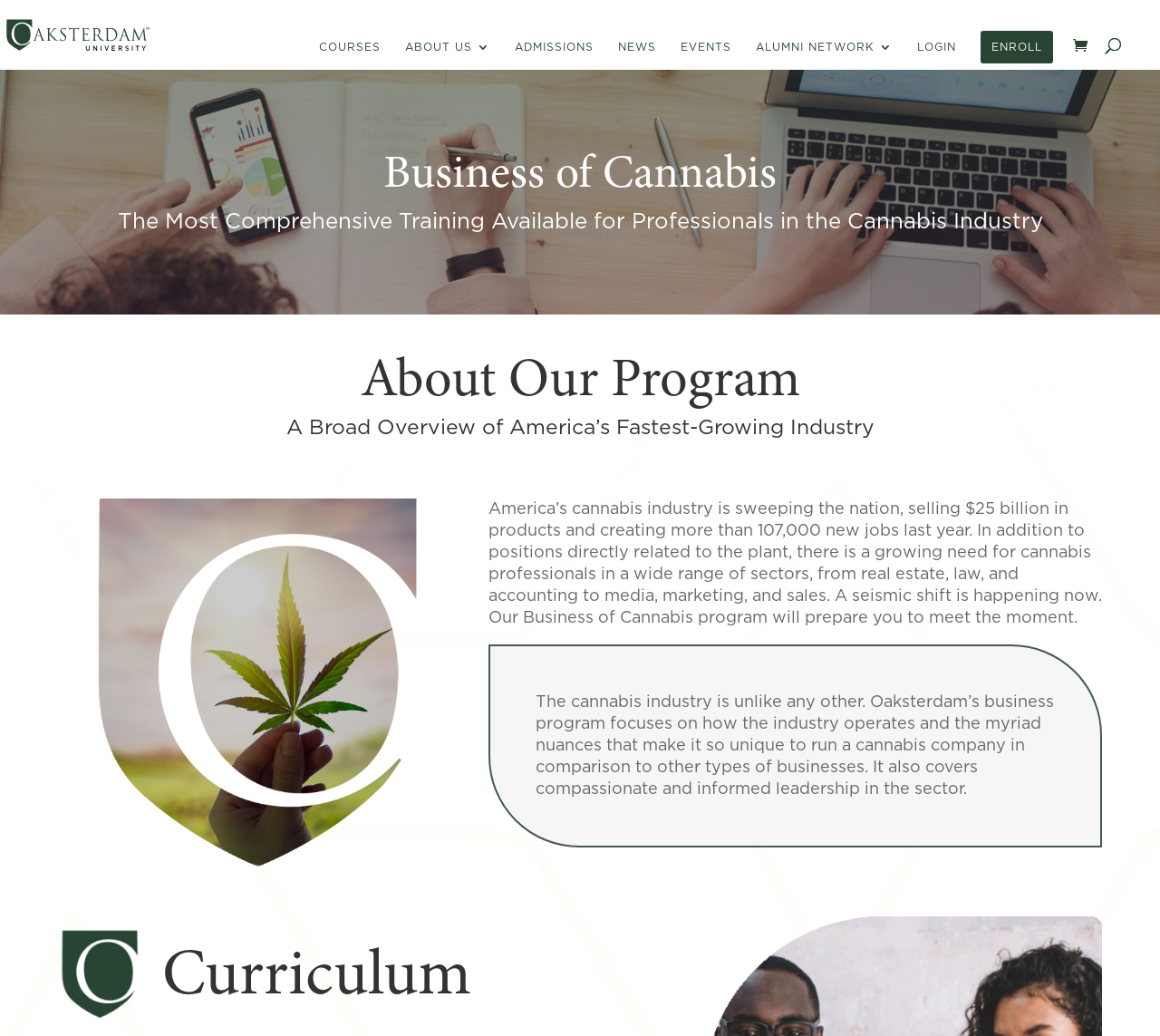Please predict the bounding box coordinates (top-left x, top-left y, bottom-right x, bottom-right y) for the UI element in the screenshot that fits the description: Alumni Network

[0.652, 0.039, 0.77, 0.067]